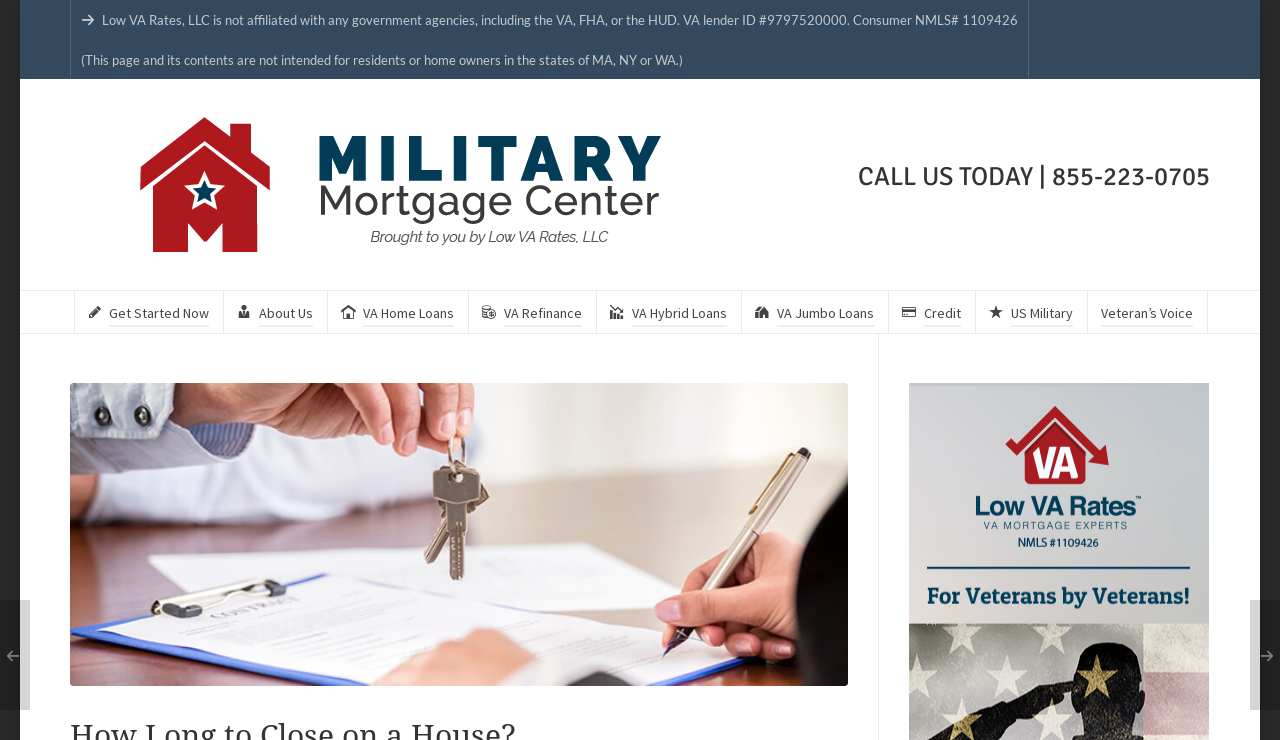Please find the bounding box for the following UI element description. Provide the coordinates in (top-left x, top-left y, bottom-right x, bottom-right y) format, with values between 0 and 1: VA Refinance

[0.365, 0.393, 0.466, 0.45]